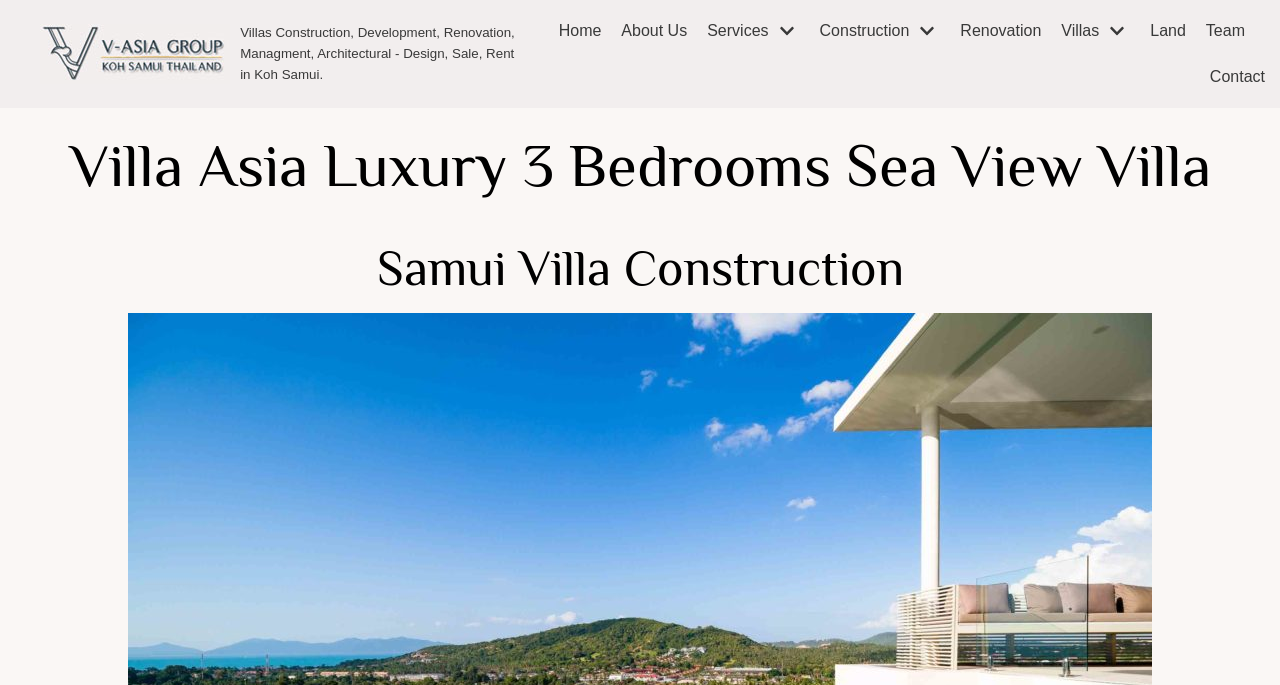Please analyze the image and provide a thorough answer to the question:
How many main menu items are there?

The main menu items can be found in the top navigation bar. There are 9 links: 'Home', 'About Us', 'Services', 'Construction', 'Renovation', 'Villas', 'Land', 'Team', and 'Contact'.